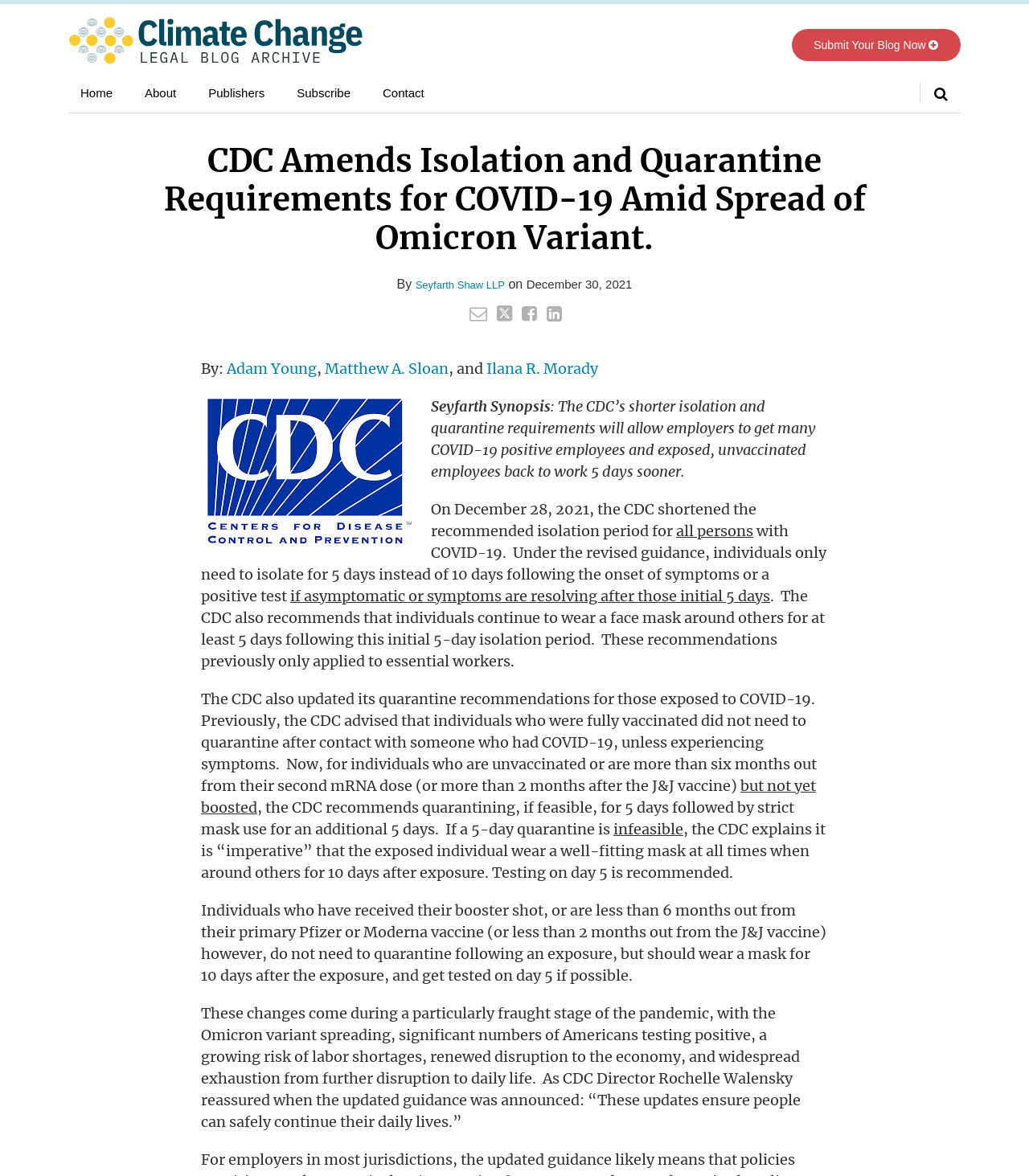Please identify the bounding box coordinates of the clickable area that will fulfill the following instruction: "Tweet this post". The coordinates should be in the format of four float numbers between 0 and 1, i.e., [left, top, right, bottom].

[0.482, 0.259, 0.497, 0.274]